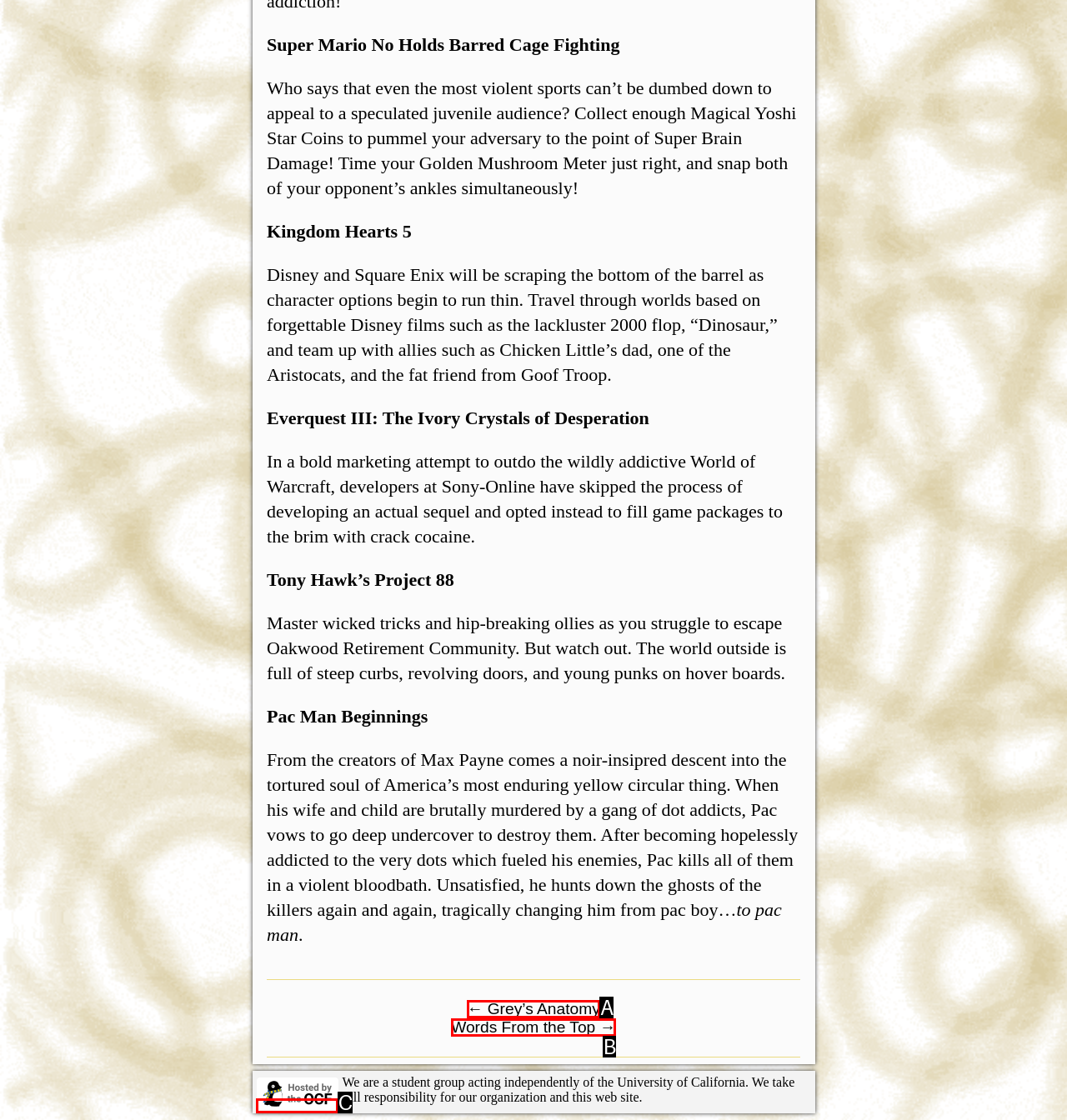Match the following description to a UI element: alt="Hosted by the OCF"
Provide the letter of the matching option directly.

C